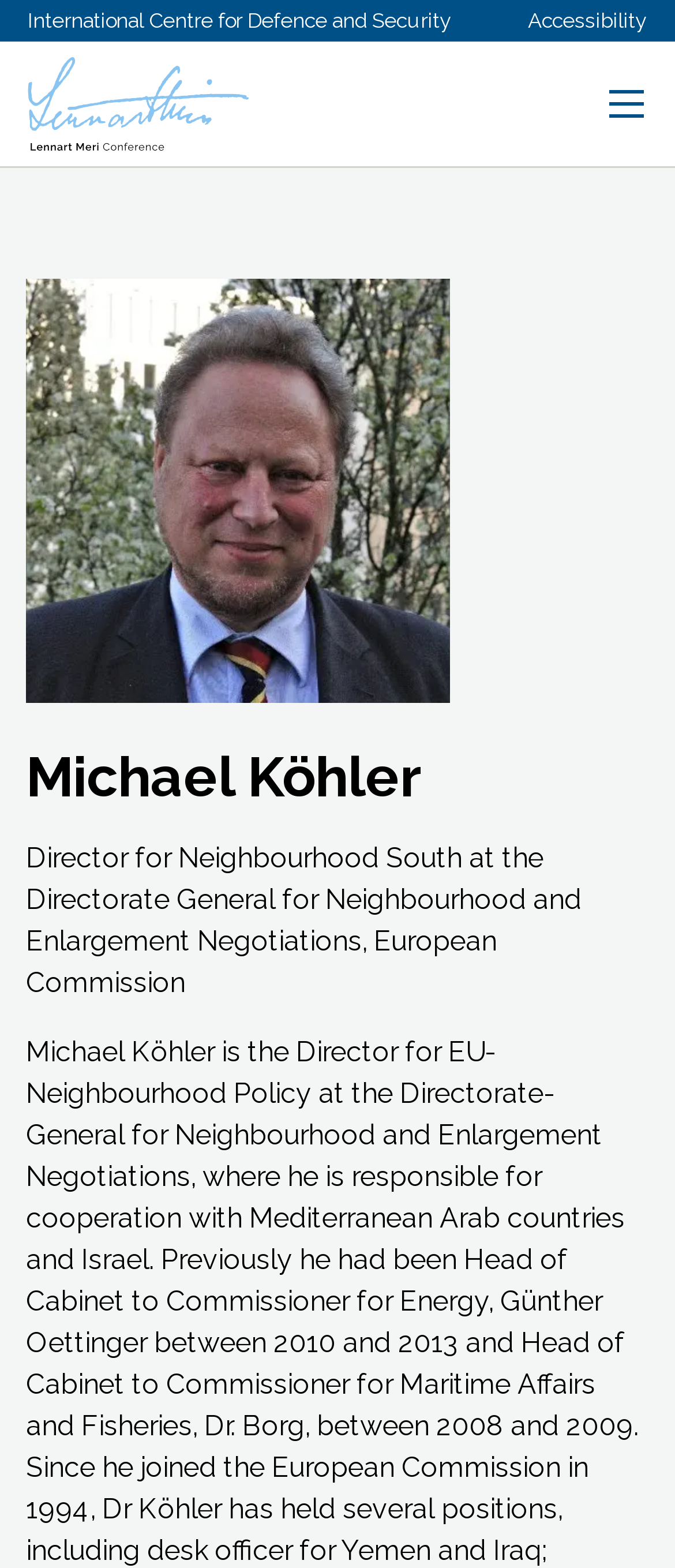What is the organization associated with the link 'International Centre for Defence and Security'?
Based on the visual content, answer with a single word or a brief phrase.

International Centre for Defence and Security